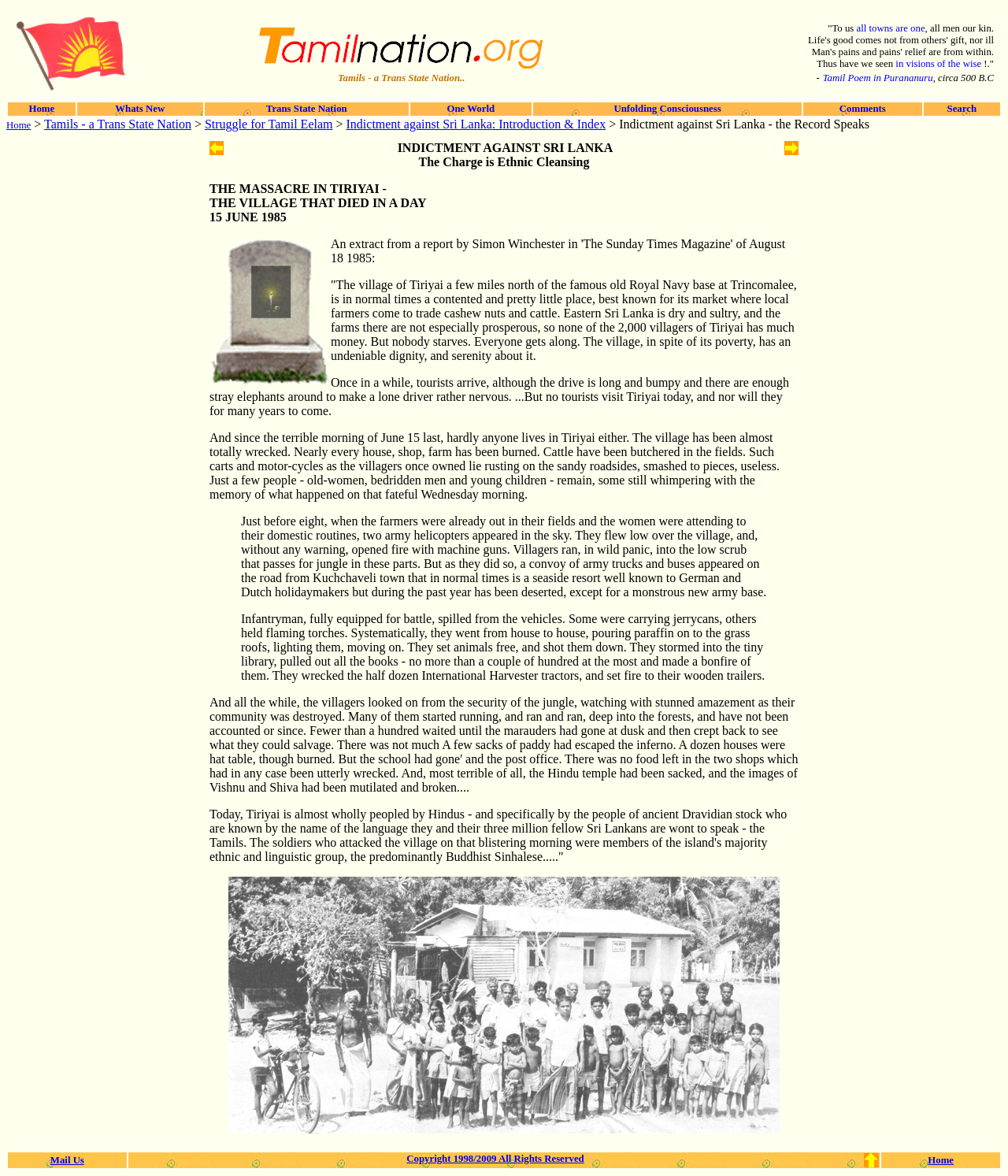Explain the features and main sections of the webpage comprehensively.

The webpage is about the Tamil Nation, a community of over 80 million Tamils living in various parts of the world. At the top, there is a layout table with three cells, containing an image, a heading "Tamils - a Trans State Nation", and a quote from a Tamil poem. Below this, there is a table with six grid cells, each containing a link to a different section of the website, including "Home", "What's New", "Trans State Nation", "One World", "Unfolding Consciousness", and "Comments".

On the left side of the page, there is a vertical menu with links to various sections, including "Home", "Tamils - a Trans State Nation", "Struggle for Tamil Eelam", and "Indictment against Sri Lanka". Below this menu, there is a large block of text, which is an extract from a report by Simon Winchester in 'The Sunday Times Magazine' of August 18, 1985, describing the massacre in Tiriyai, a village in Sri Lanka, on June 15, 1985. The text is accompanied by several images.

At the bottom of the page, there is a table with three grid cells, containing links to "Mail Us", "Copyright 1998/2009 All Rights Reserved", and "Home".